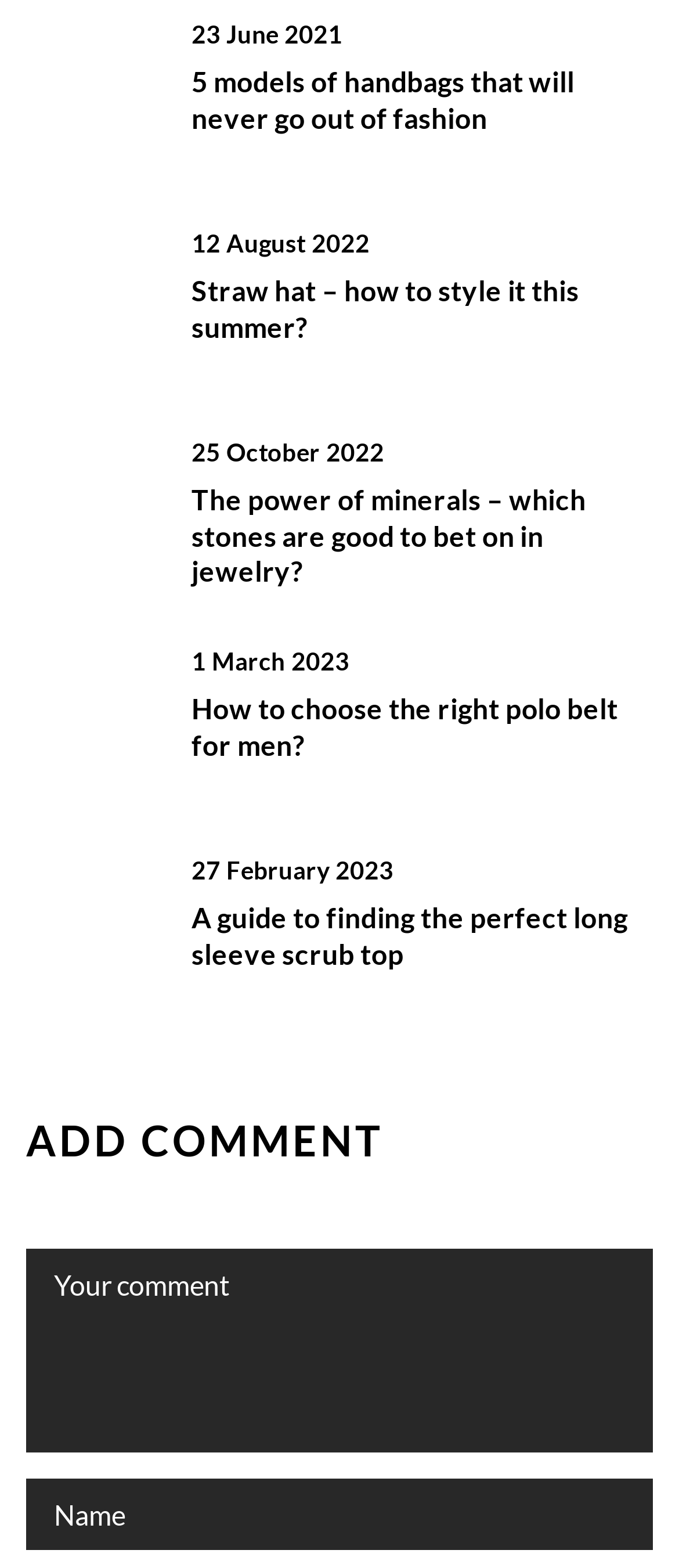Select the bounding box coordinates of the element I need to click to carry out the following instruction: "view article about handbags".

[0.038, 0.014, 0.244, 0.103]